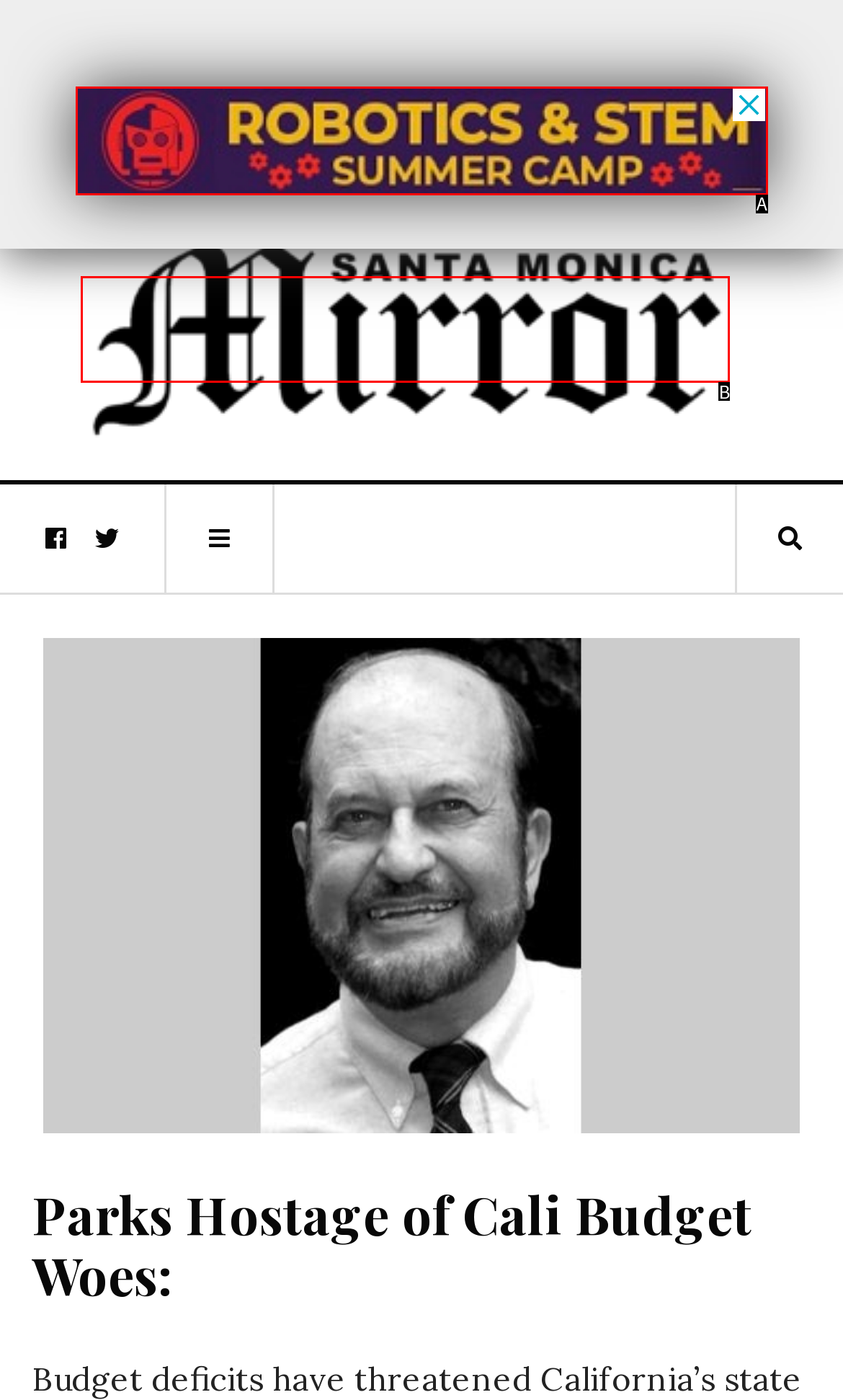Select the HTML element that corresponds to the description: September 2019. Answer with the letter of the matching option directly from the choices given.

None